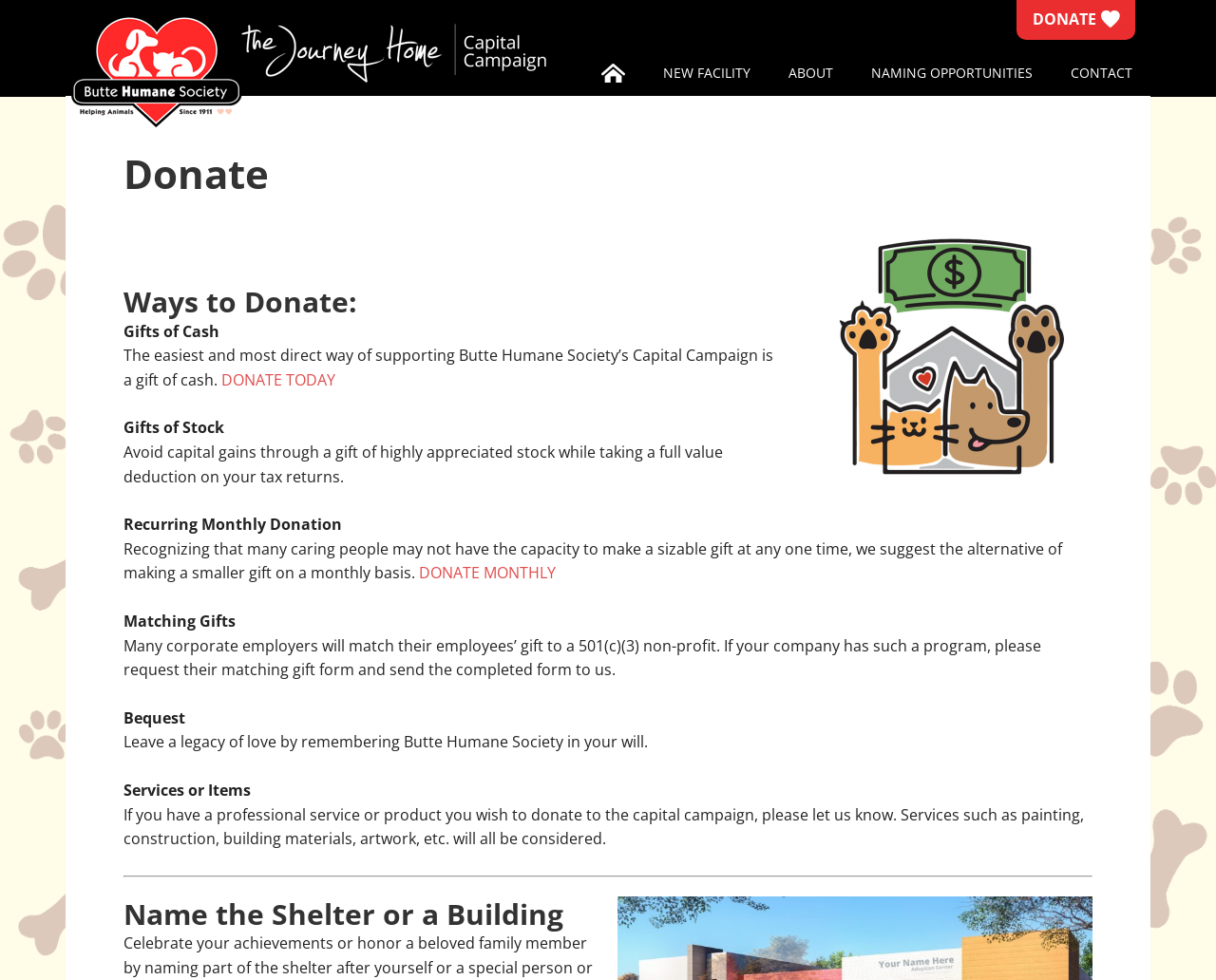Deliver a detailed narrative of the webpage's visual and textual elements.

The webpage is focused on donating to the Butte Humane Society's capital campaign. At the top left, there is a link to "The Journey Home". On the top right, there are three links: "DONATE", "HOME", and "NAMING OPPORTUNITIES". Below these links, there are two more links: "ABOUT" and "CONTACT".

The main content of the page is divided into sections. The first section has a heading "Donate" and a brief description. Below this, there is a section titled "Ways to Donate:" which lists different ways to donate, including gifts of cash, stock, recurring monthly donations, matching gifts, bequests, and services or items.

For each way to donate, there is a brief description and a link to take action, such as "DONATE TODAY" or "DONATE MONTHLY". The descriptions provide more information about each type of donation, such as the benefits of donating stock or the process of making a recurring monthly donation.

At the bottom of the page, there is a section titled "Name the Shelter or a Building" with a heading. The page has a total of 7 links, 13 static text elements, and 4 headings.